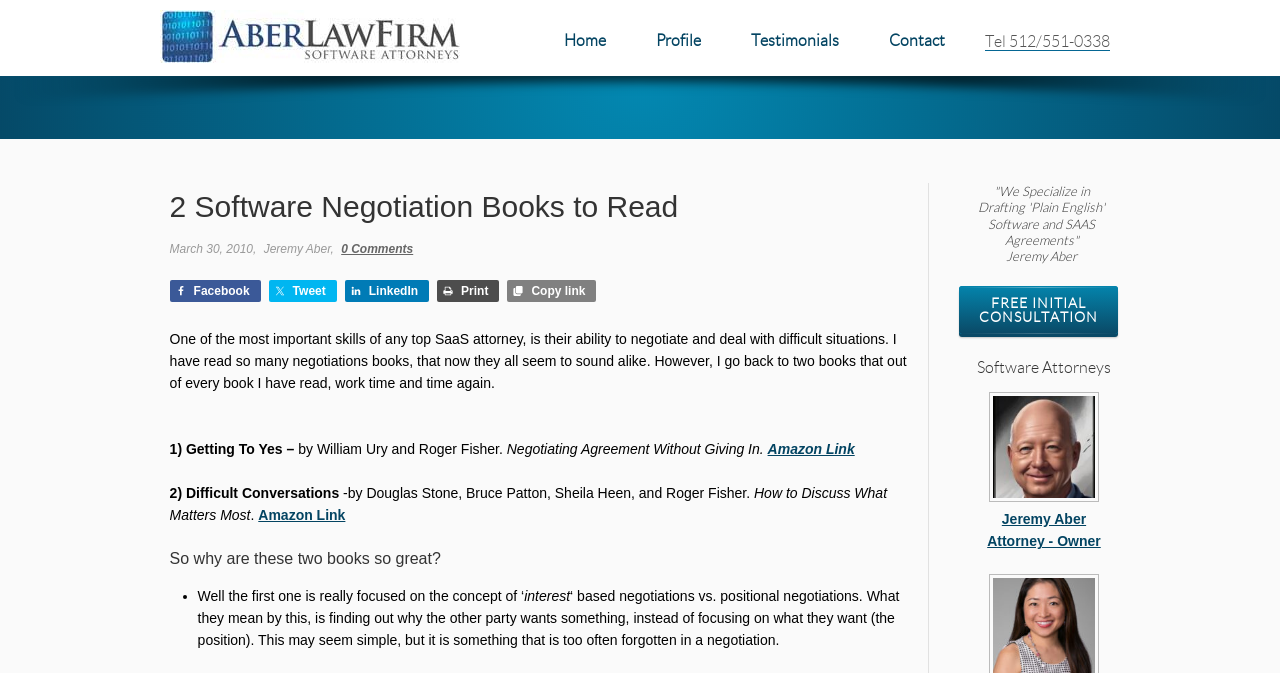Provide a one-word or one-phrase answer to the question:
What is the profession of the author?

SaaS attorney